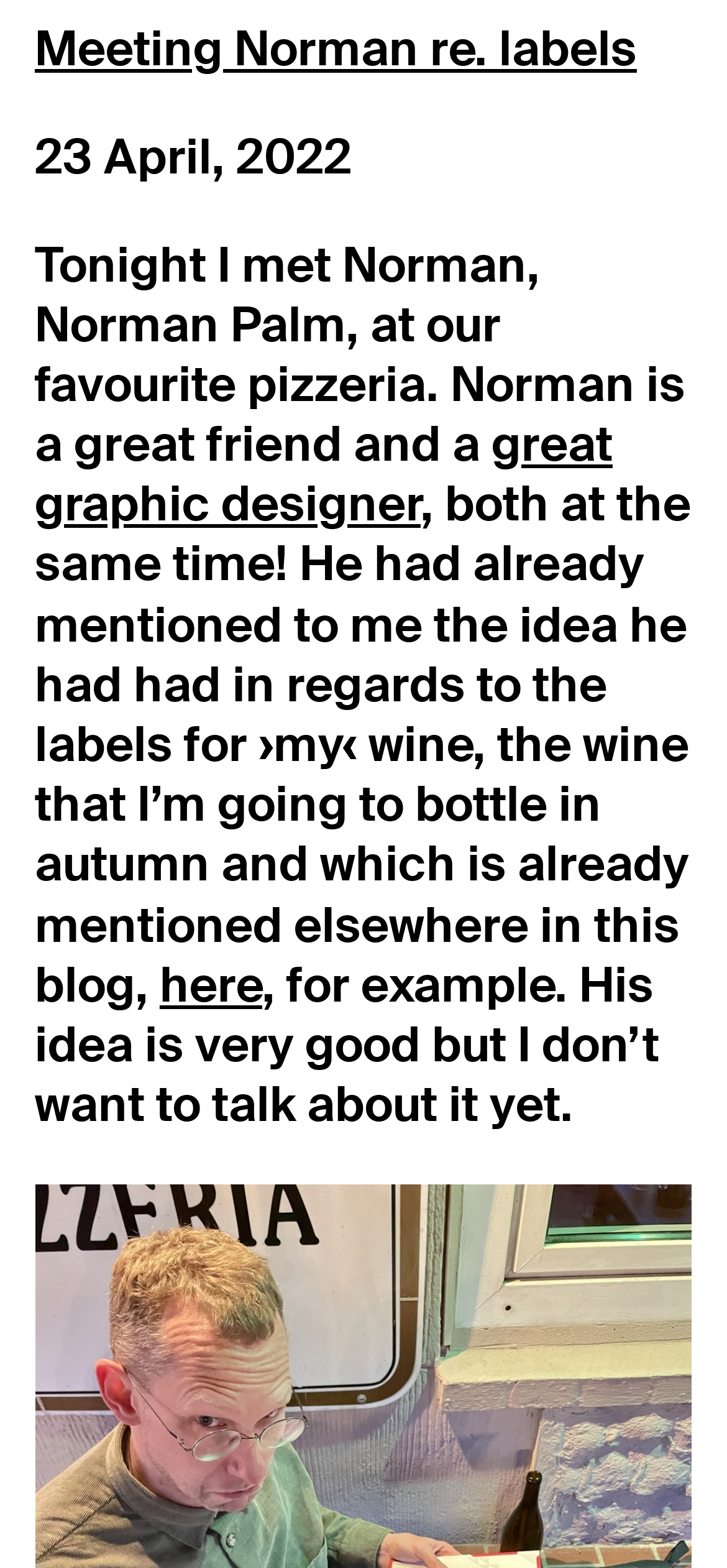Articulate a detailed summary of the webpage's content and design.

The webpage appears to be a personal blog post about a meeting with Norman, a graphic designer, to discuss labels for the author's wine. At the top of the page, there is a heading that reads "Meeting Norman re. labels" with a link to the same title. Below the heading, the date "23 April, 2022" is displayed.

The main content of the page is a block of text that describes the meeting with Norman. The text is positioned below the date and spans most of the page's width. The text mentions that Norman is a great friend and a skilled graphic designer, and that he had an idea for the labels of the author's wine. There is a link to a previous blog post where the wine is mentioned.

The text is divided into paragraphs, with the first paragraph describing the meeting and the second paragraph discussing Norman's idea. The link to the previous blog post is embedded in the second paragraph. The text concludes with a statement that the author doesn't want to reveal Norman's idea yet.

Overall, the webpage has a simple layout with a clear heading, date, and main content area. The text is easy to read, and the links are clearly marked.